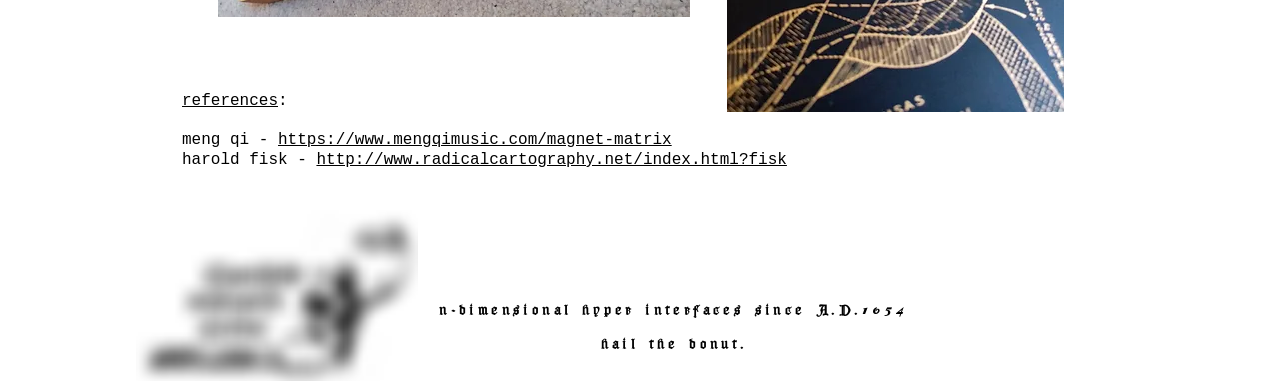From the image, can you give a detailed response to the question below:
How many links are present in the heading?

The heading 'n-dimensional hyper interfaces since A.D.1054 hail the donut.' contains three links: 'n-dimensional hyper interfaces since A.D.', '1054', and 'hail the donut.'. These links have bounding box coordinates [0.343, 0.793, 0.673, 0.837], [0.673, 0.79, 0.71, 0.835], and [0.469, 0.882, 0.584, 0.927] respectively.